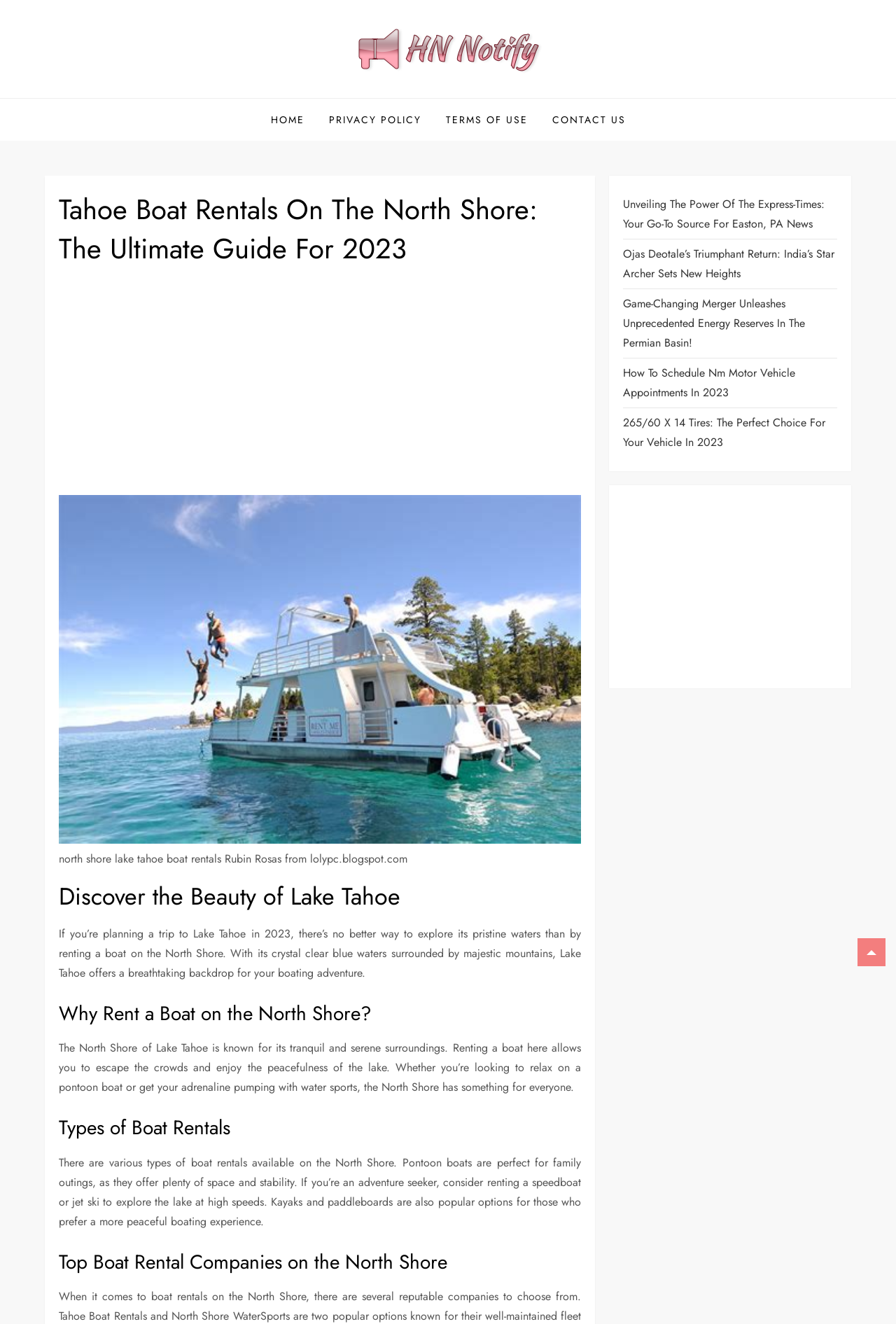Select the bounding box coordinates of the element I need to click to carry out the following instruction: "Click on the link to CONTACT US".

[0.604, 0.075, 0.71, 0.106]